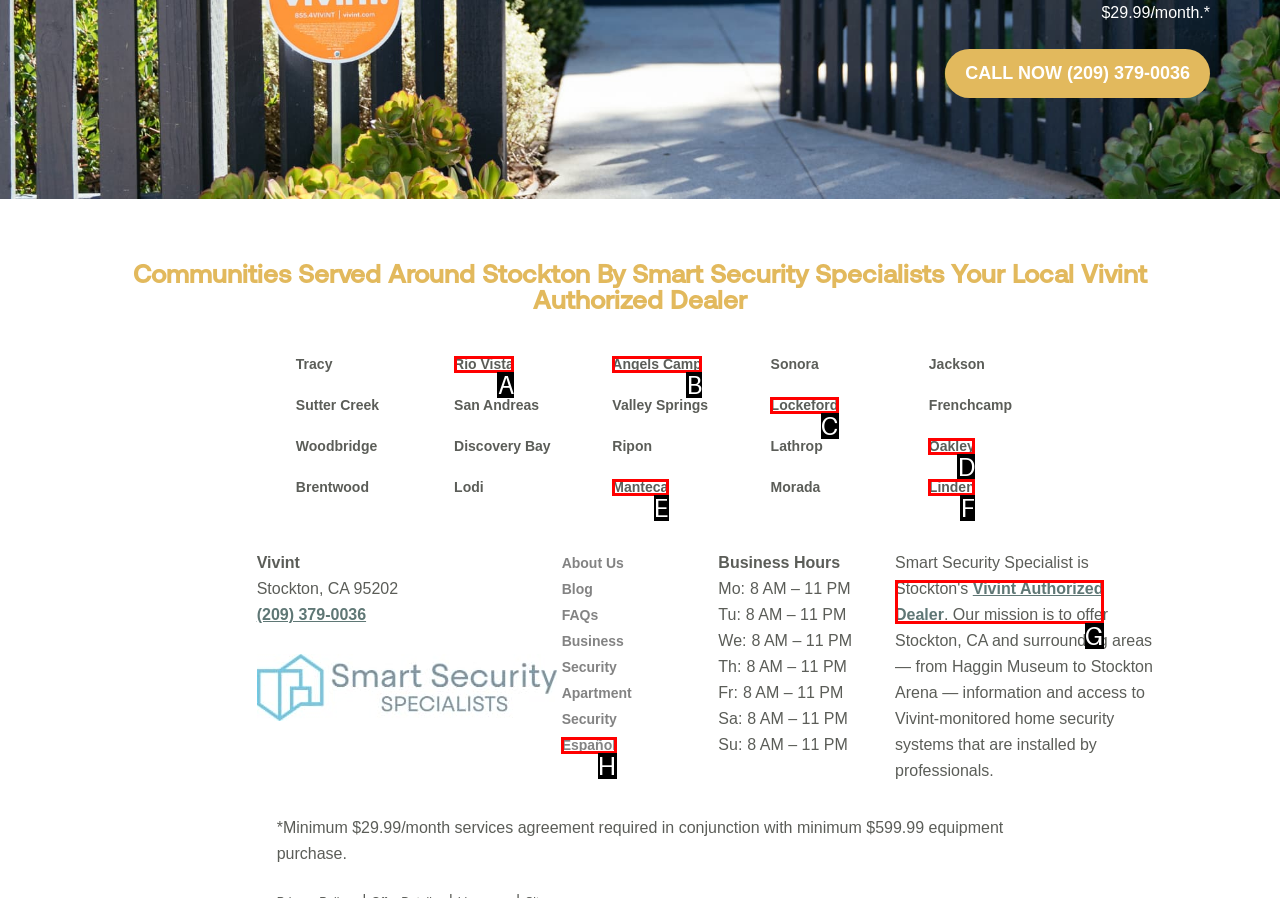Tell me which one HTML element best matches the description: Vivint Authorized Dealer
Answer with the option's letter from the given choices directly.

G